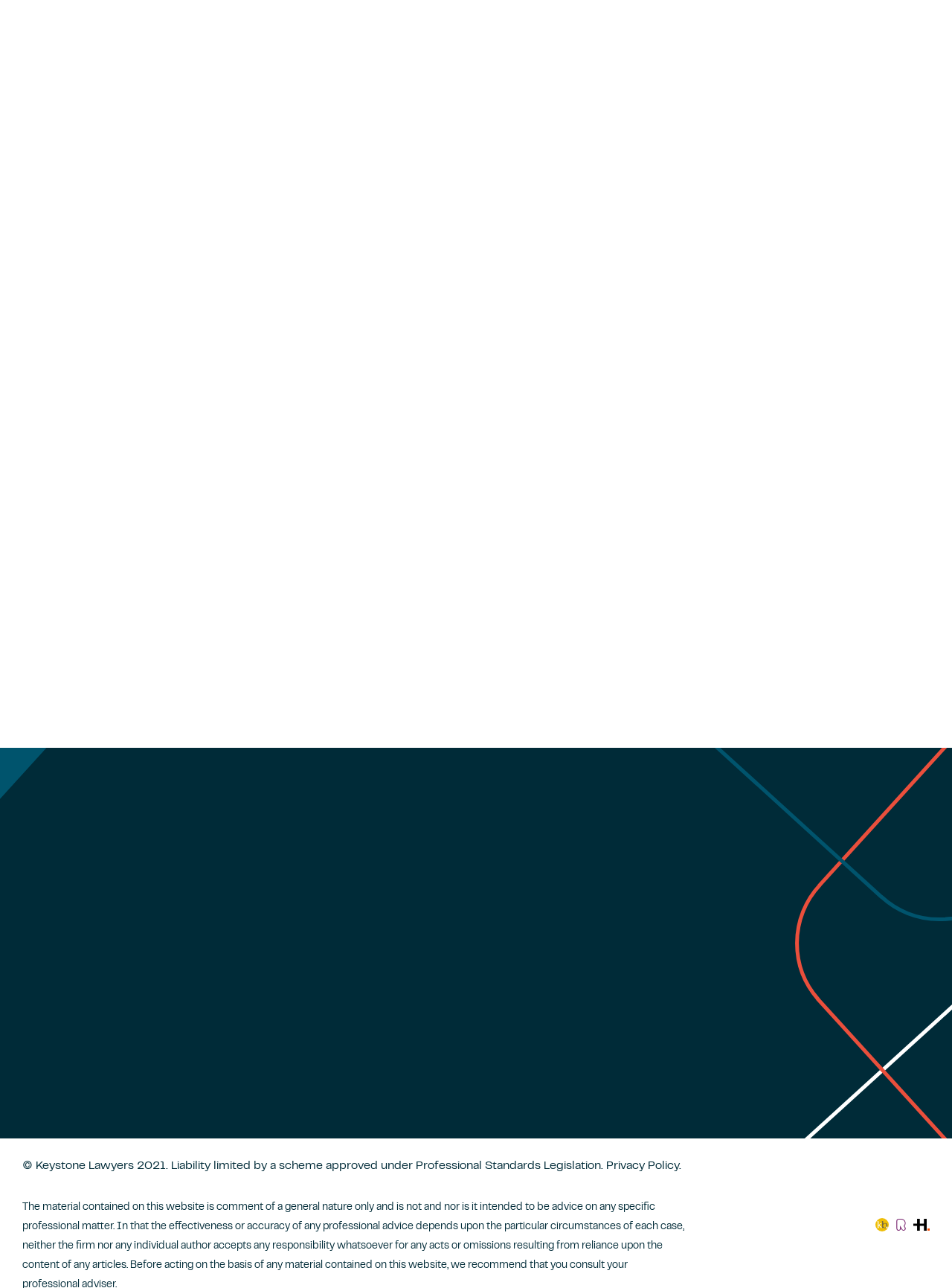What are the two office locations of the law firm?
Please use the visual content to give a single word or phrase answer.

Newcastle and Sydney CBD